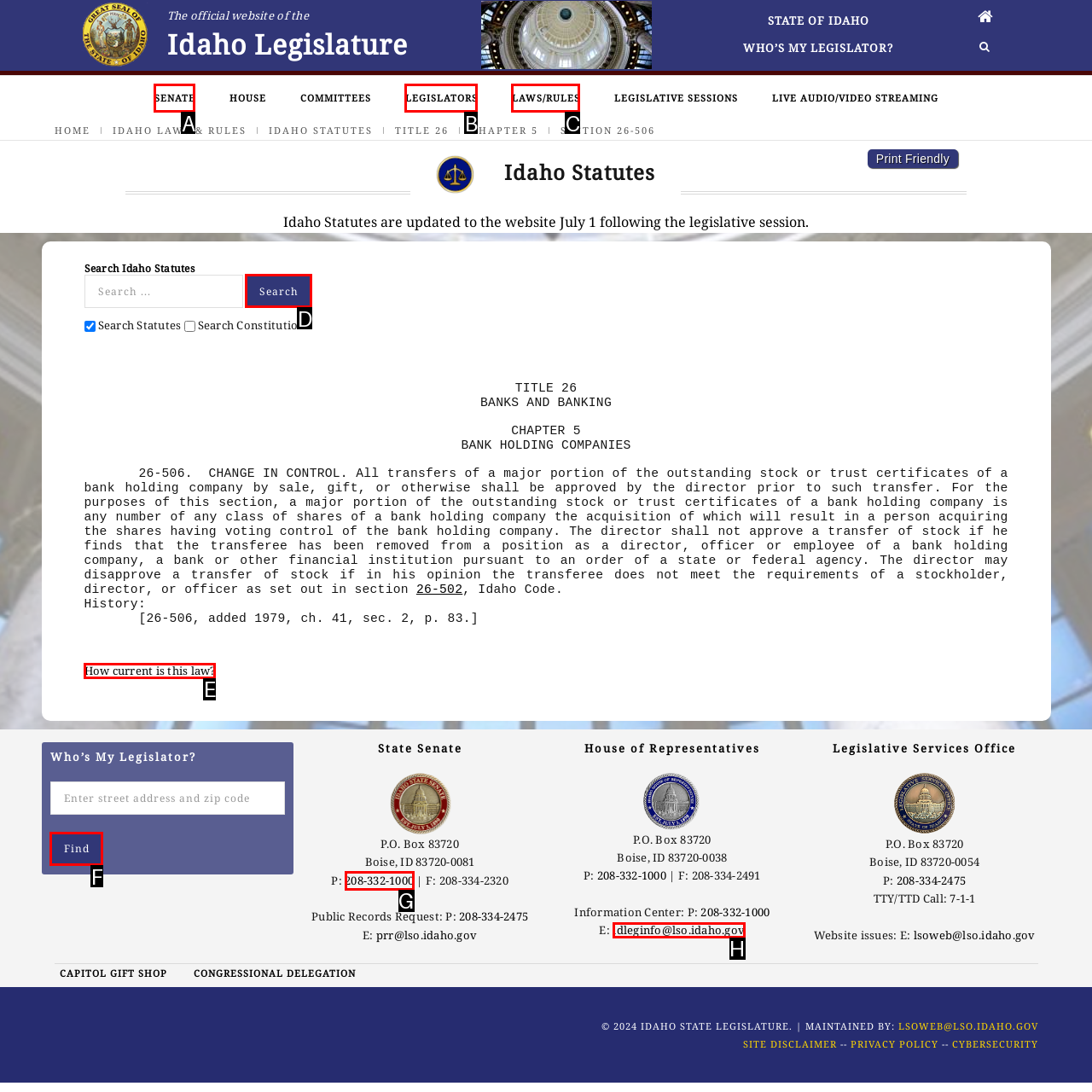Choose the UI element that best aligns with the description: How current is this law?
Respond with the letter of the chosen option directly.

E